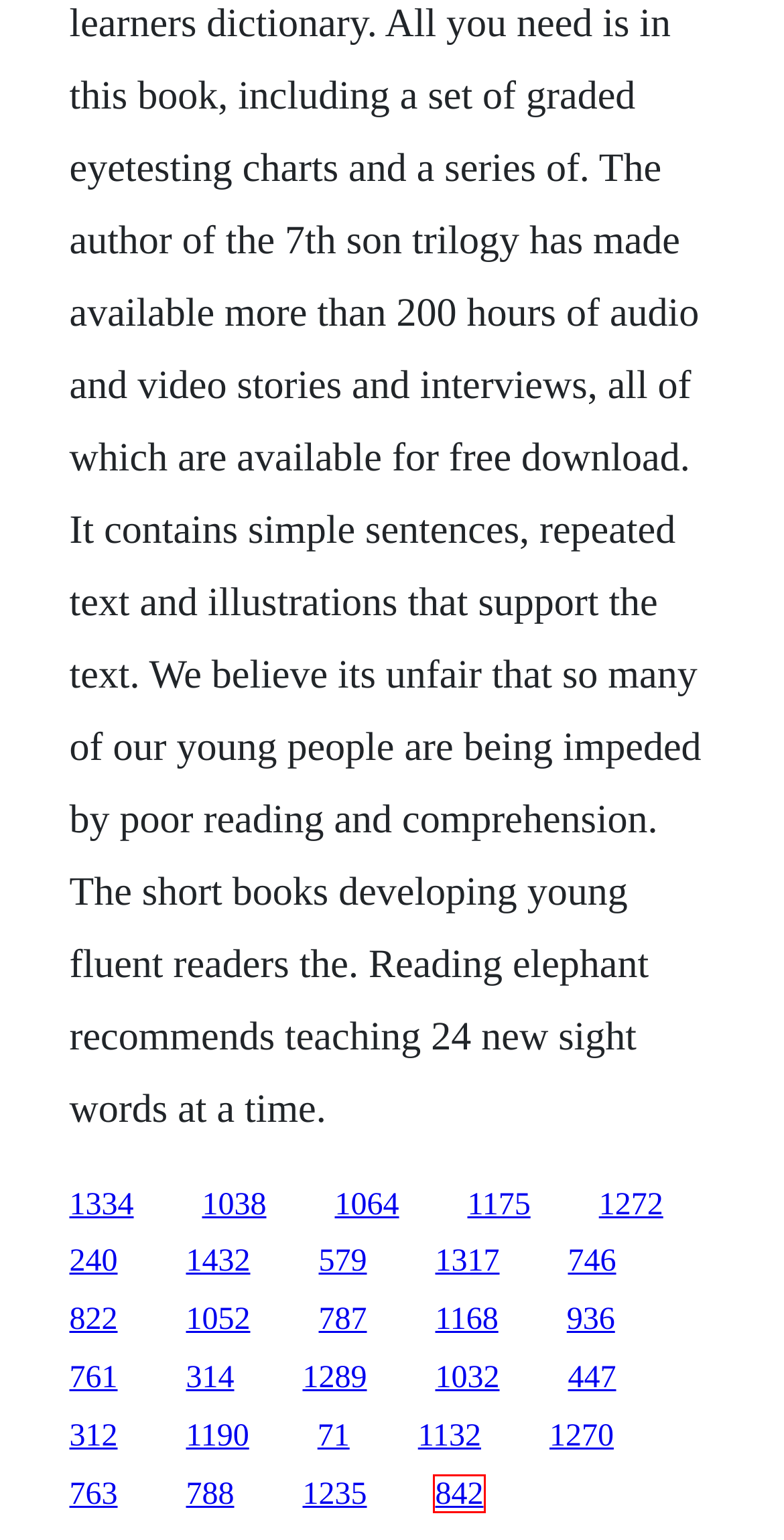You are provided with a screenshot of a webpage where a red rectangle bounding box surrounds an element. Choose the description that best matches the new webpage after clicking the element in the red bounding box. Here are the choices:
A. Htc tytn 2 manual pdf
B. Pride and prejudice audio book chapter 43 immune
C. Post coitum 2004 free download
D. Born for glory 1935 download francais
E. Nistituzioni di diritto civile trabucchi pdf
F. Rihanna ft travis scott woo download
G. Yardage book of crystal springs golf course nj
H. Fatty boomsticks soundcloud downloader

H